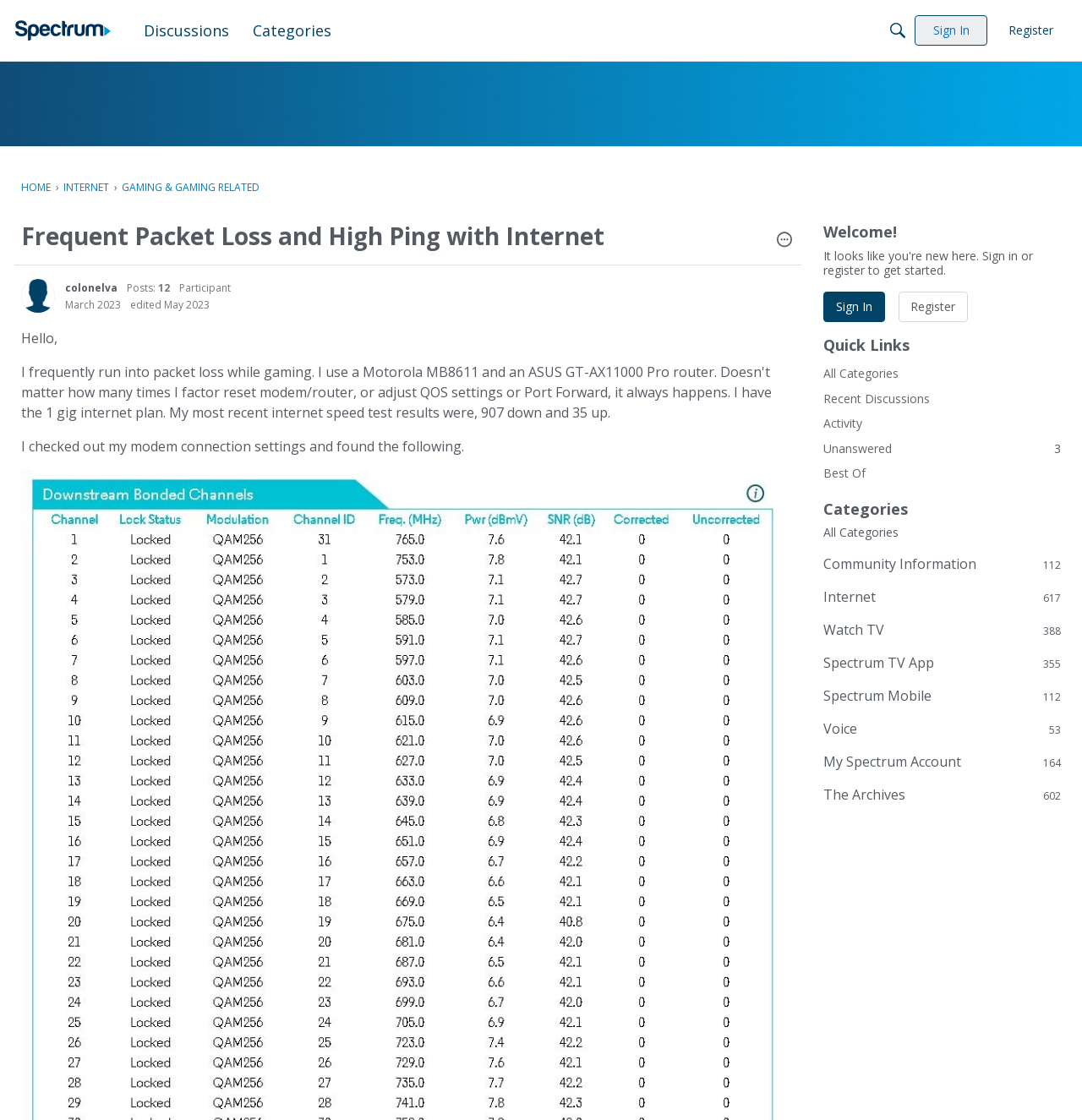How many posts does the author have?
Based on the image, give a concise answer in the form of a single word or short phrase.

12